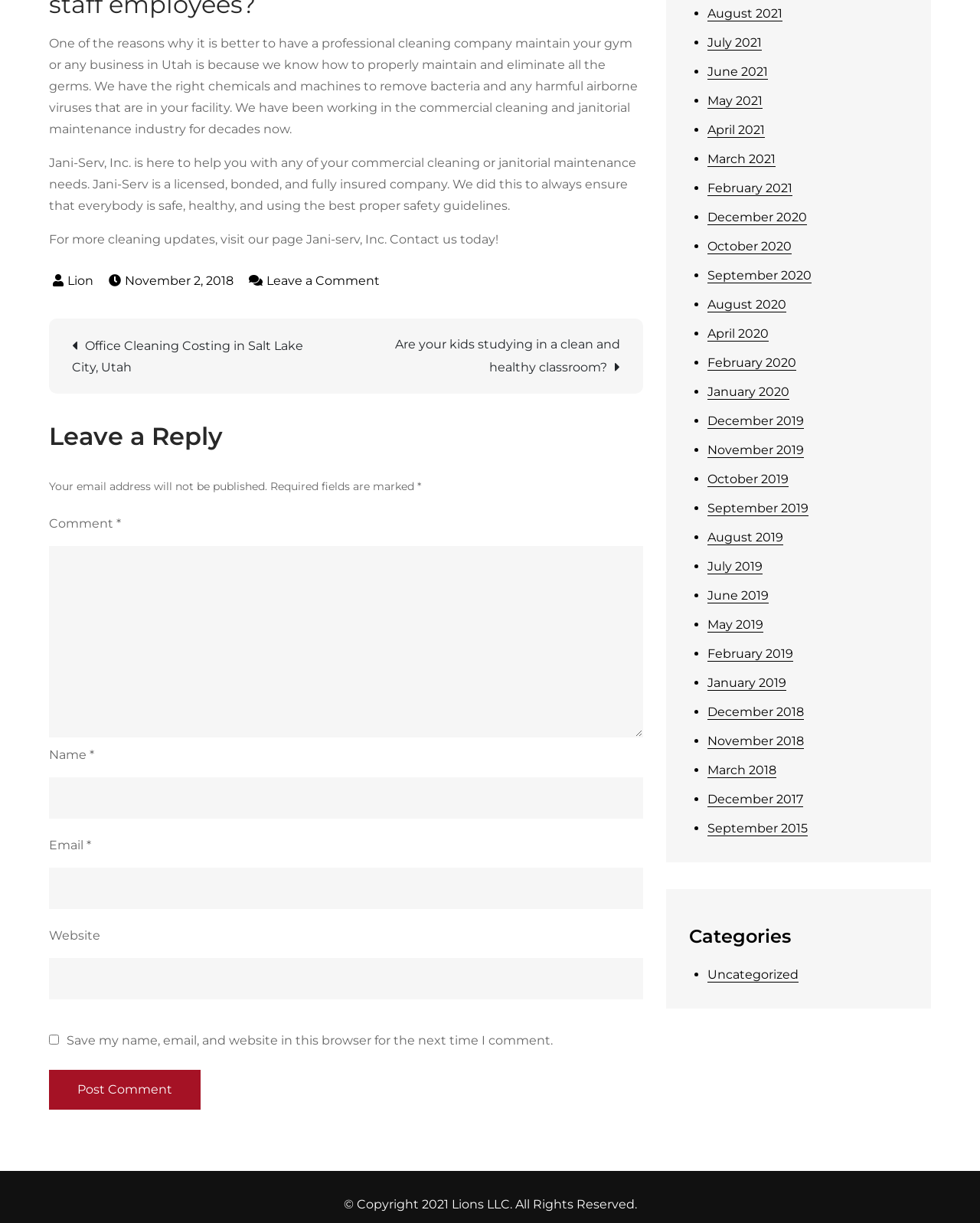Could you find the bounding box coordinates of the clickable area to complete this instruction: "Enter your name in the 'Name' field"?

[0.05, 0.635, 0.657, 0.669]